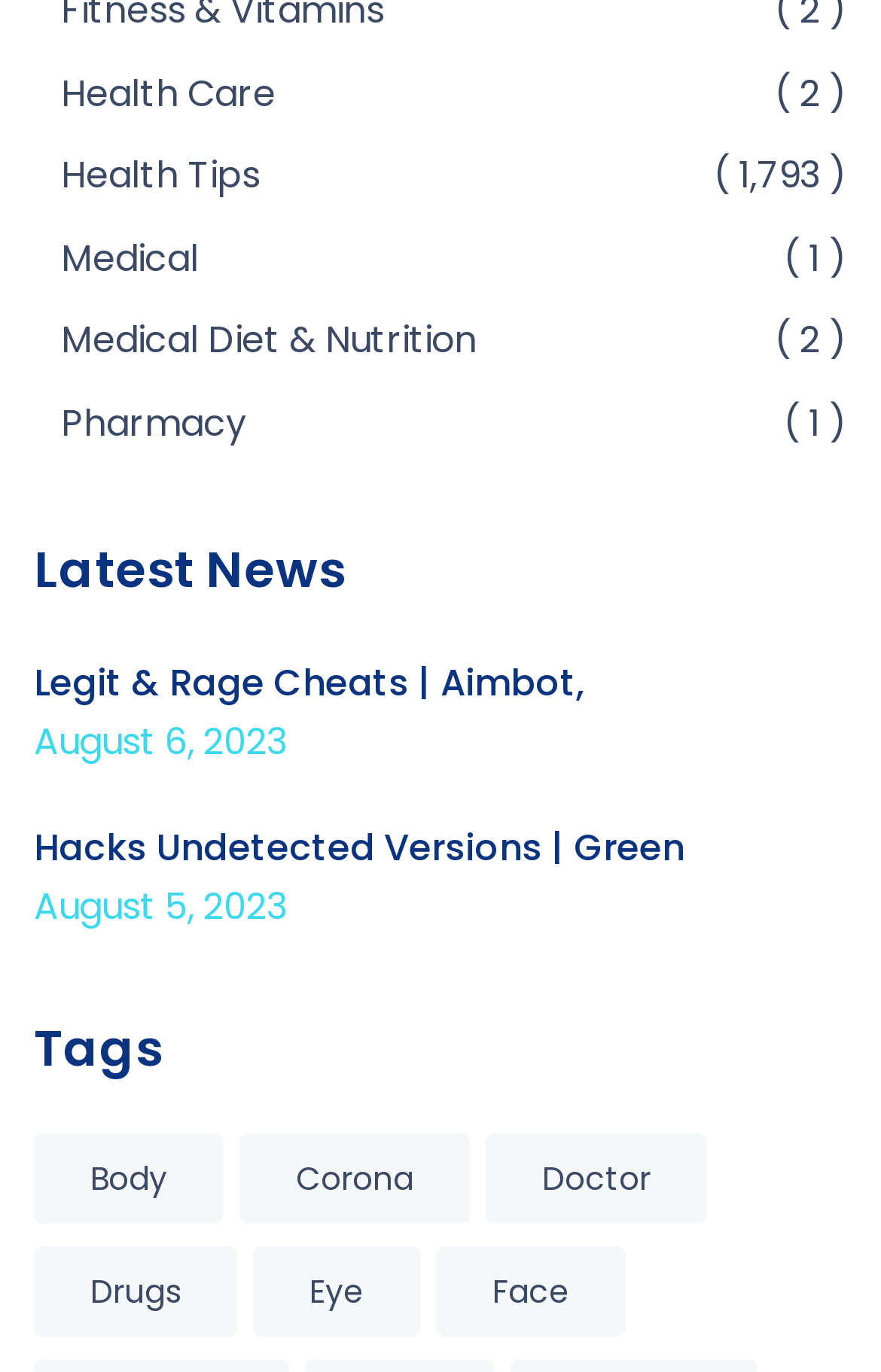Use a single word or phrase to answer the question: How many categories are listed under 'Tags'?

6